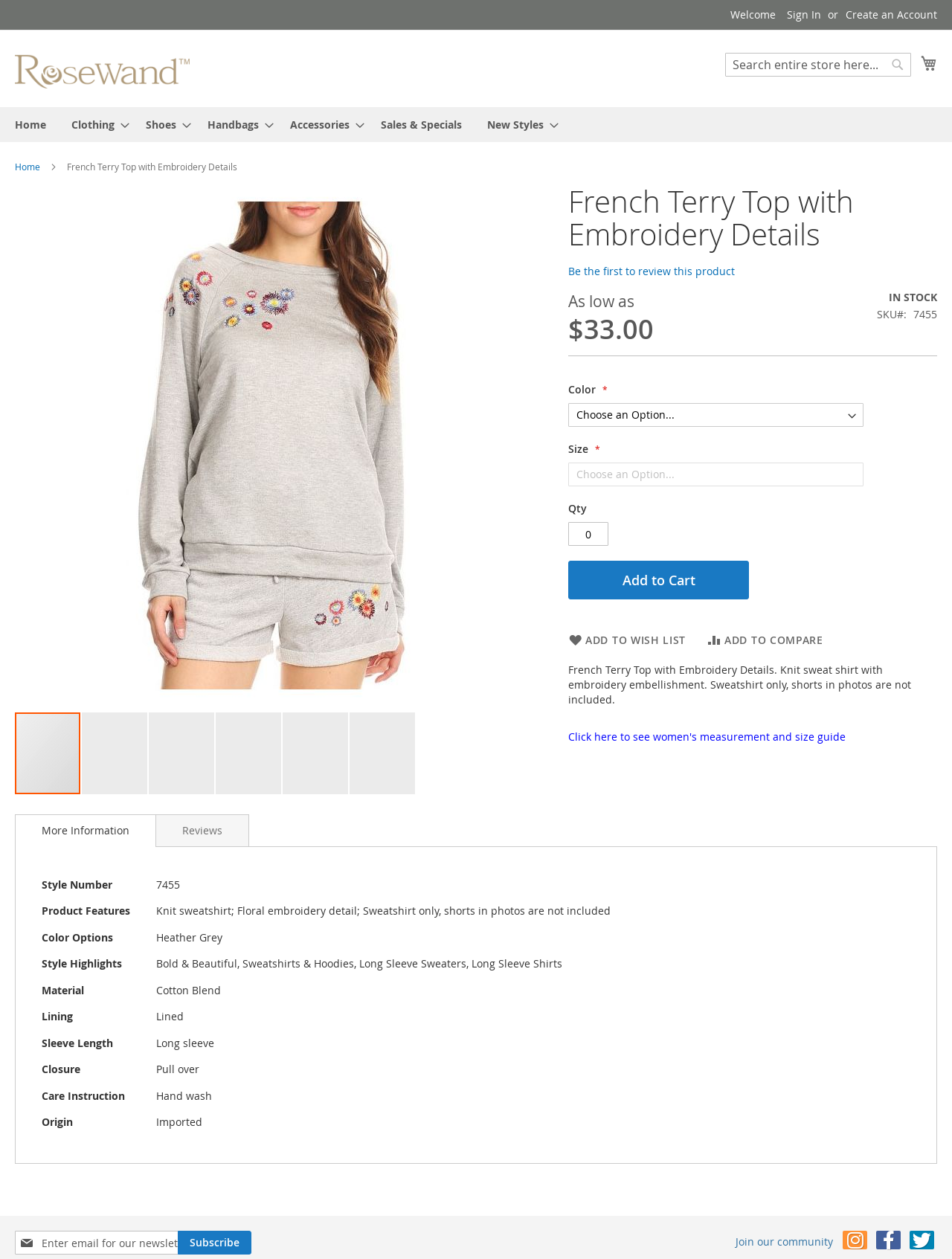Give a short answer to this question using one word or a phrase:
What is the color option of the product?

Heather Grey